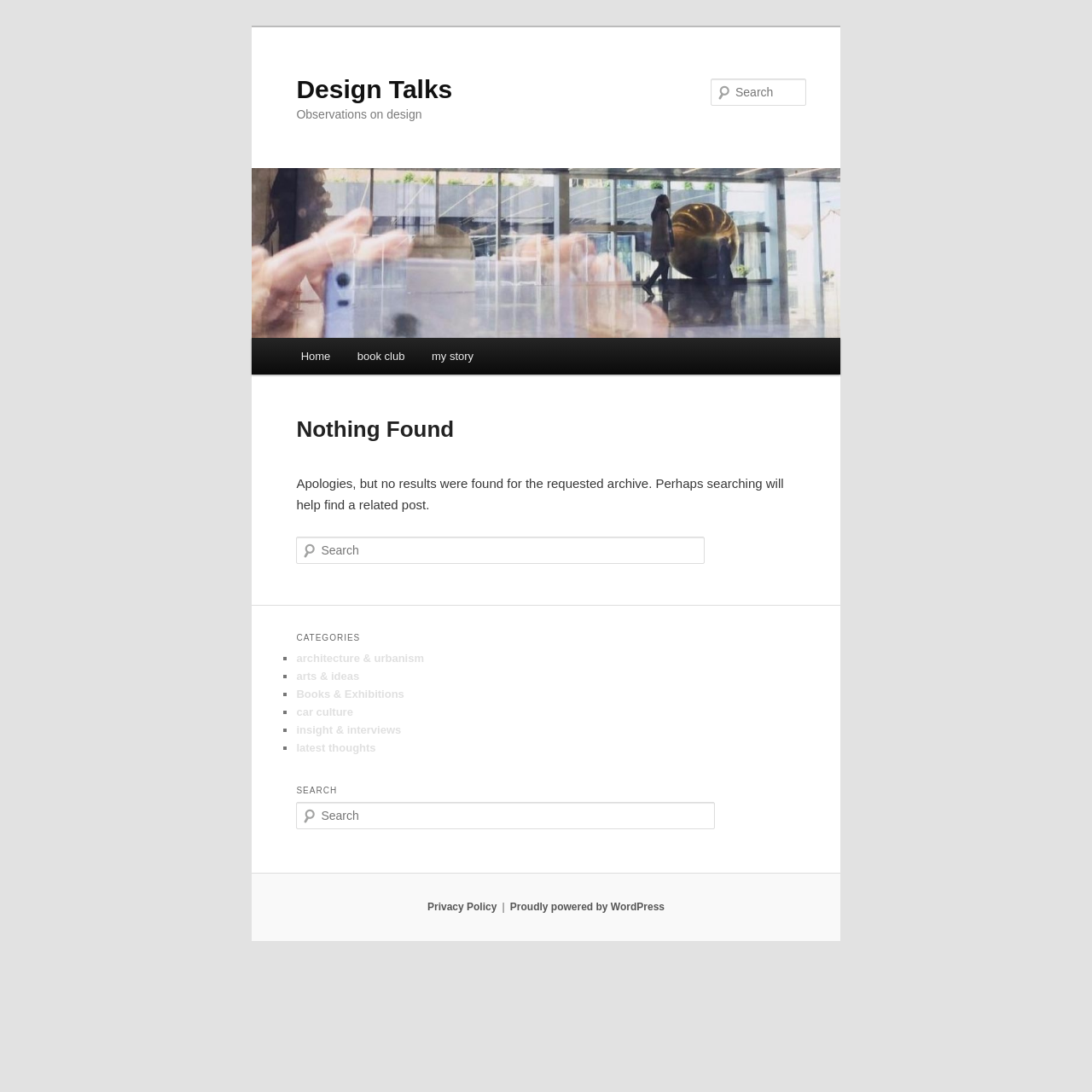What is the main content of this webpage?
Can you provide an in-depth and detailed response to the question?

The main content area of the webpage has a heading 'Nothing Found' and a message apologizing for not finding any results, indicating that the main content of this webpage is an error message or a search results page with no results.